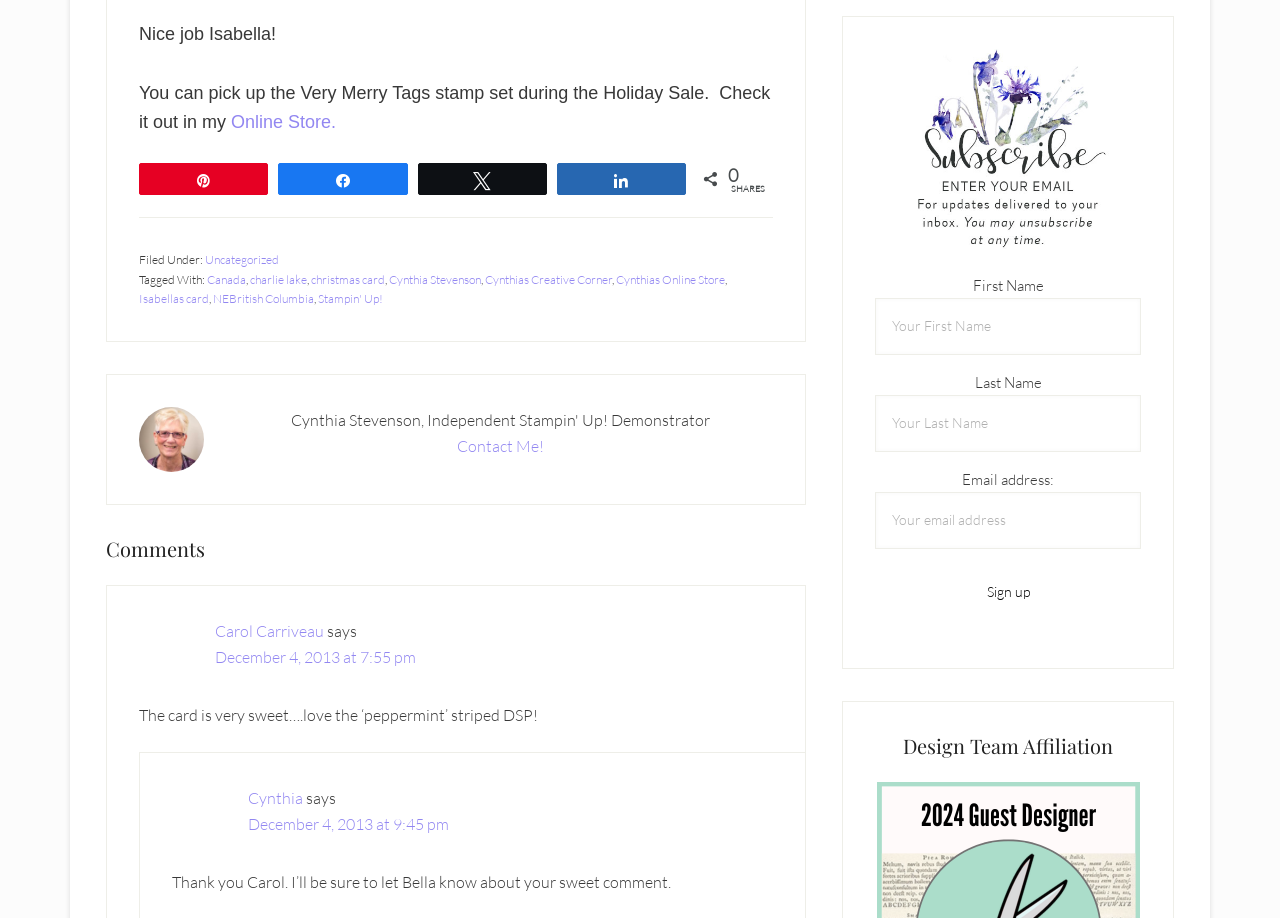Provide the bounding box for the UI element matching this description: "Cynthia Stevenson".

[0.304, 0.296, 0.376, 0.313]